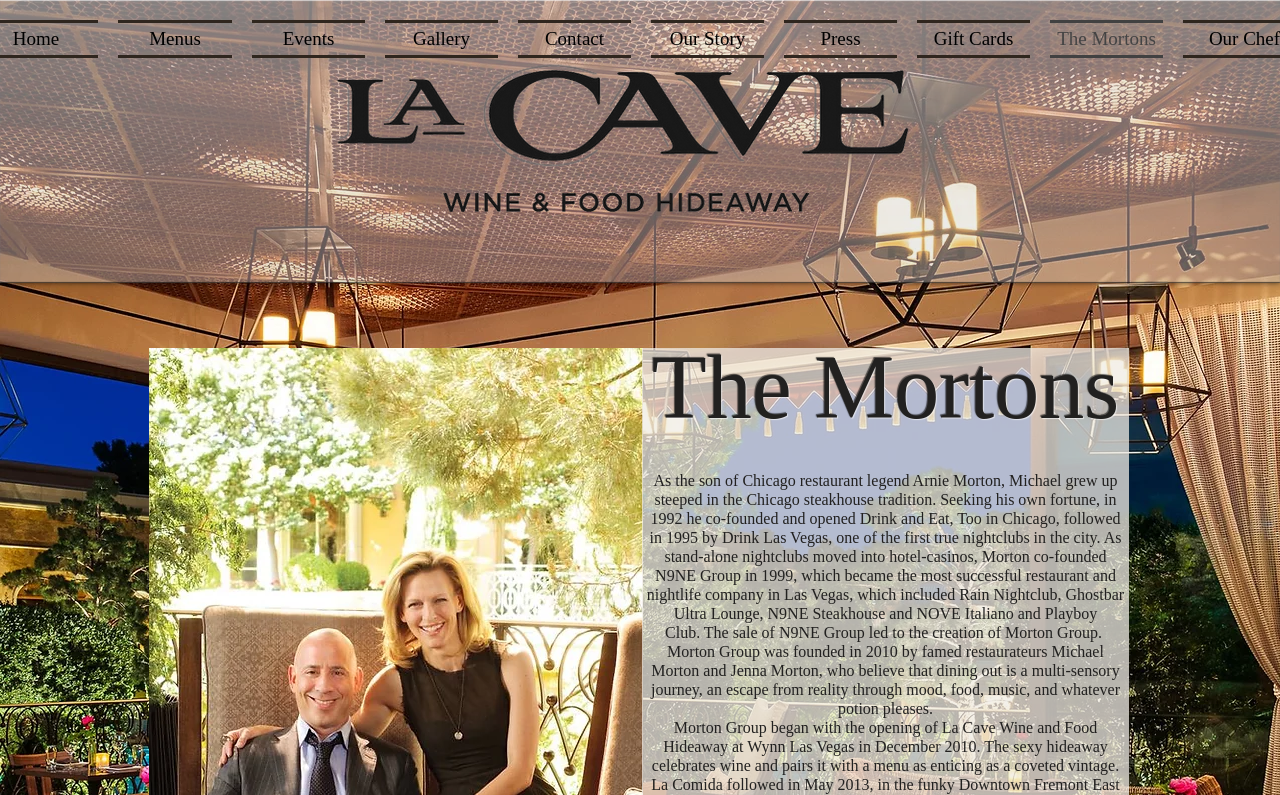Locate the coordinates of the bounding box for the clickable region that fulfills this instruction: "Click on Menus".

[0.084, 0.025, 0.189, 0.073]